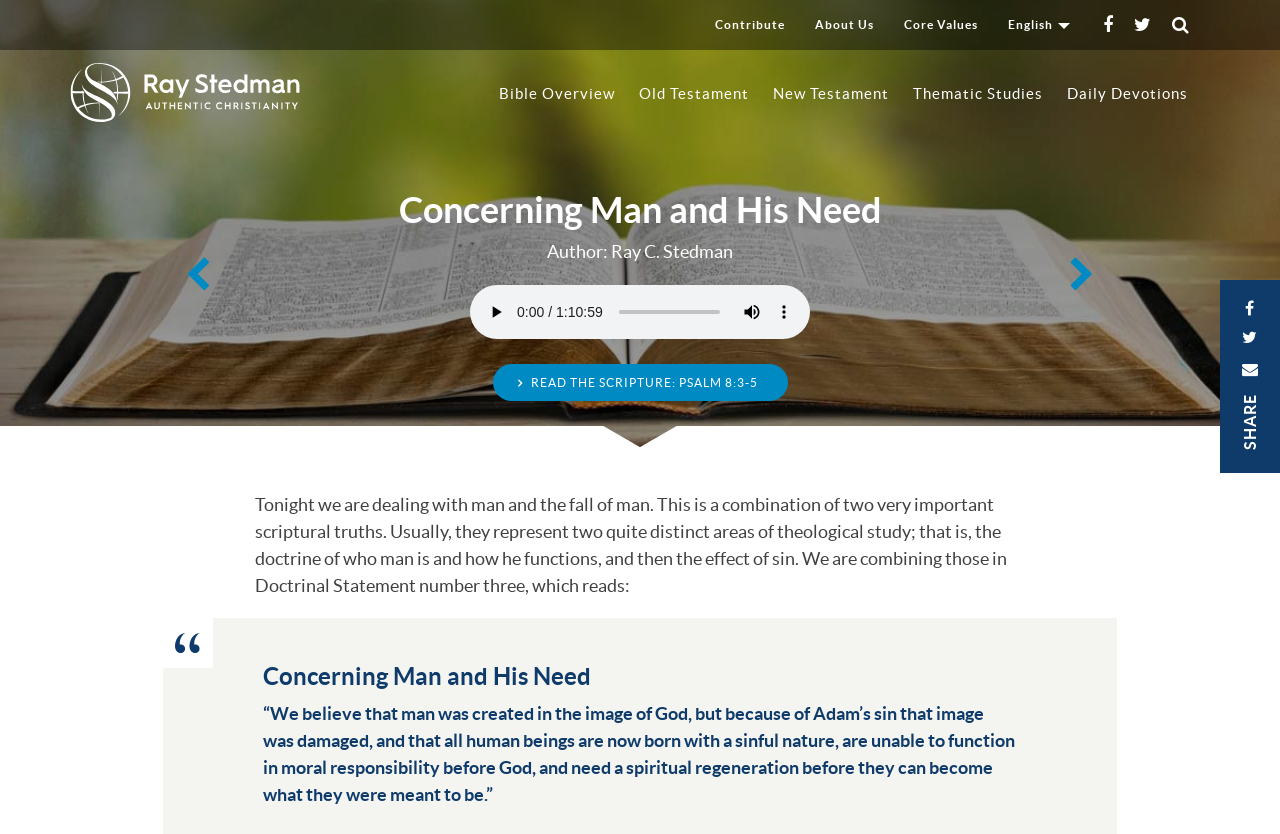What is the title of the scripture being read?
Examine the image and give a concise answer in one word or a short phrase.

Psalm 8:3-5